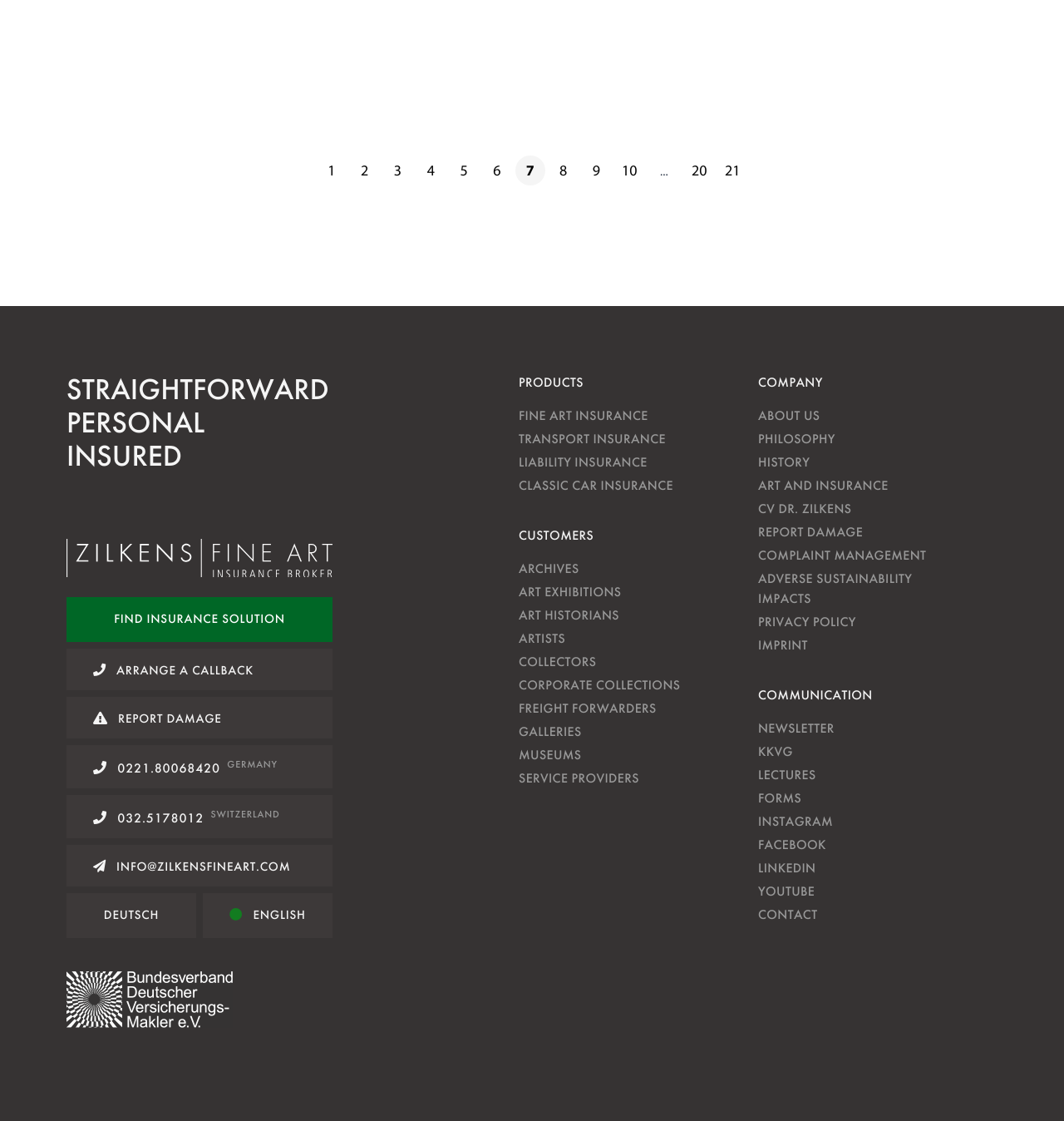Can you find the bounding box coordinates for the element that needs to be clicked to execute this instruction: "View 'ART EXHIBITIONS' page"? The coordinates should be given as four float numbers between 0 and 1, i.e., [left, top, right, bottom].

[0.488, 0.52, 0.584, 0.535]